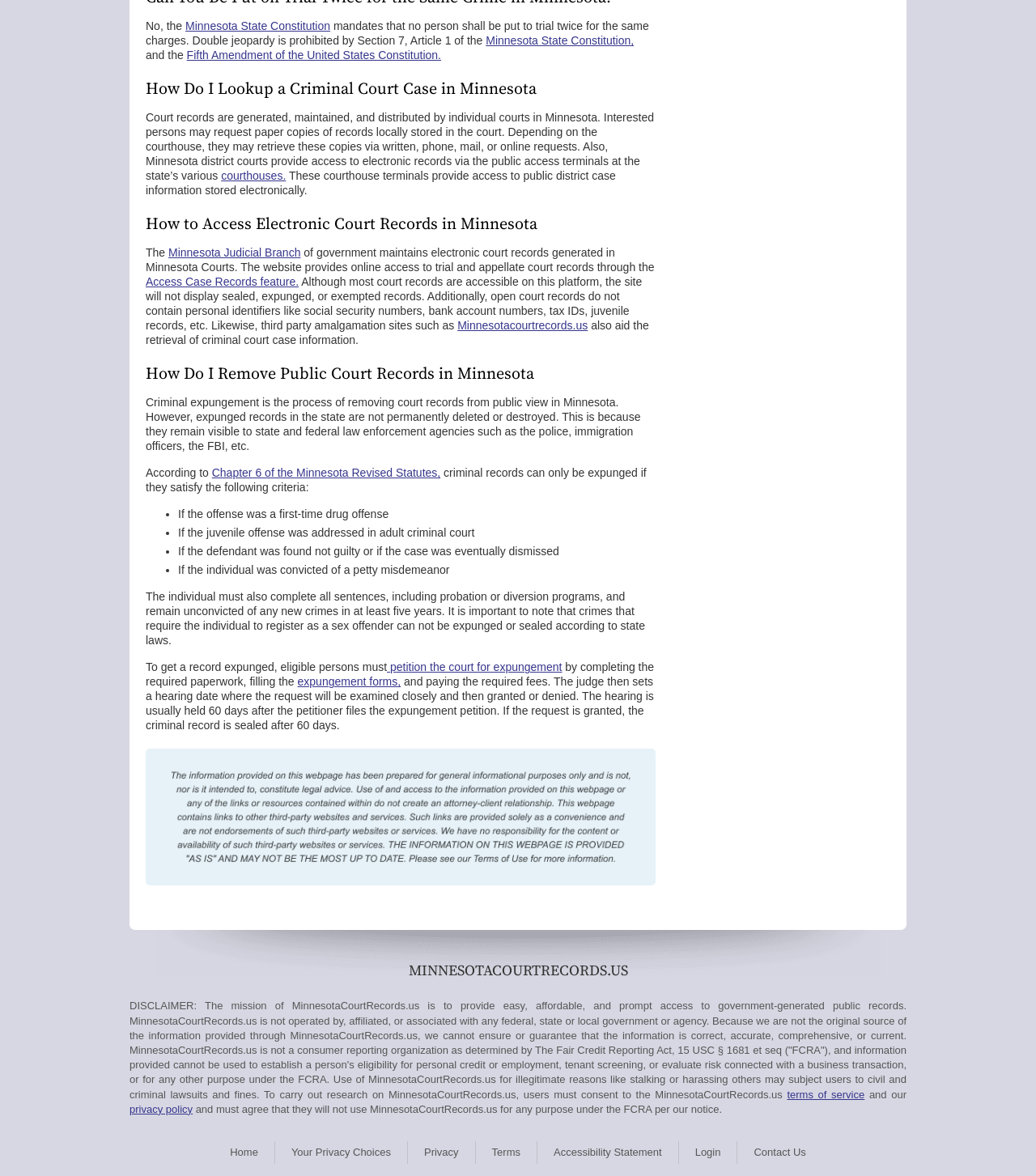Please find the bounding box coordinates of the element that needs to be clicked to perform the following instruction: "Access Case Records feature". The bounding box coordinates should be four float numbers between 0 and 1, represented as [left, top, right, bottom].

[0.141, 0.234, 0.288, 0.245]